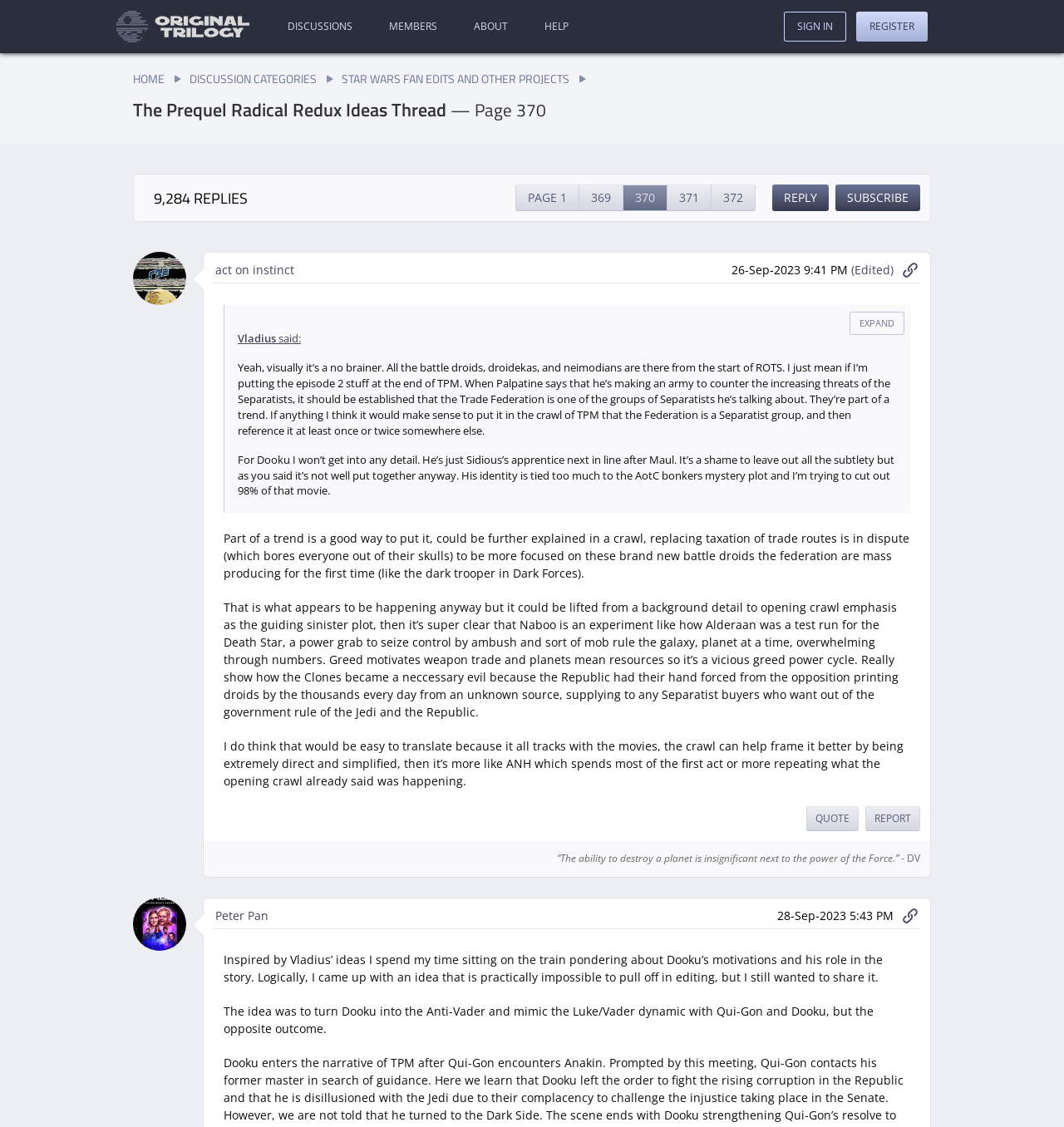How many replies are there in this thread?
Using the screenshot, give a one-word or short phrase answer.

9,284